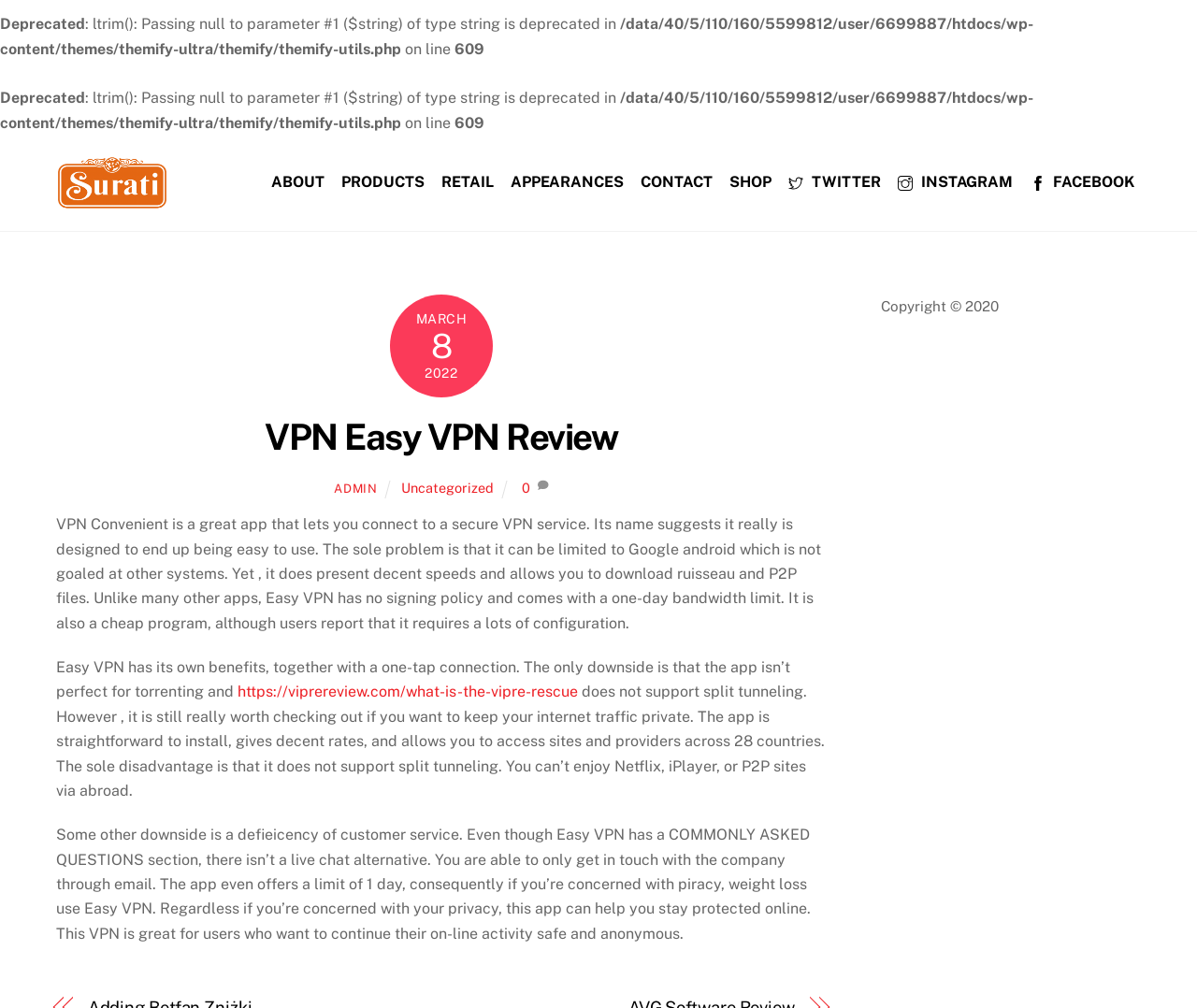Based on the element description: "Contact", identify the UI element and provide its bounding box coordinates. Use four float numbers between 0 and 1, [left, top, right, bottom].

[0.53, 0.149, 0.601, 0.212]